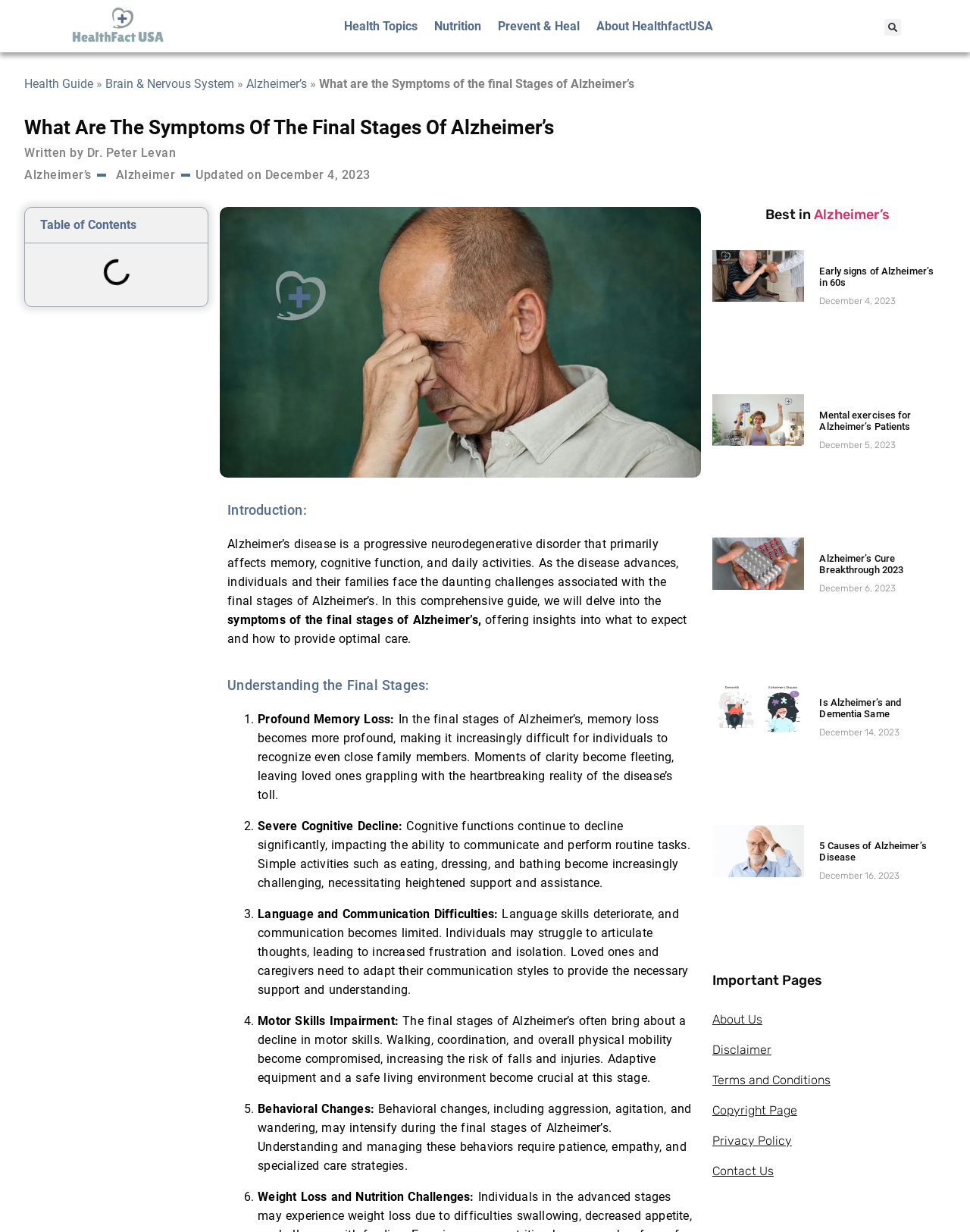How many articles are listed under 'Best in Alzheimer's'?
Using the visual information from the image, give a one-word or short-phrase answer.

5